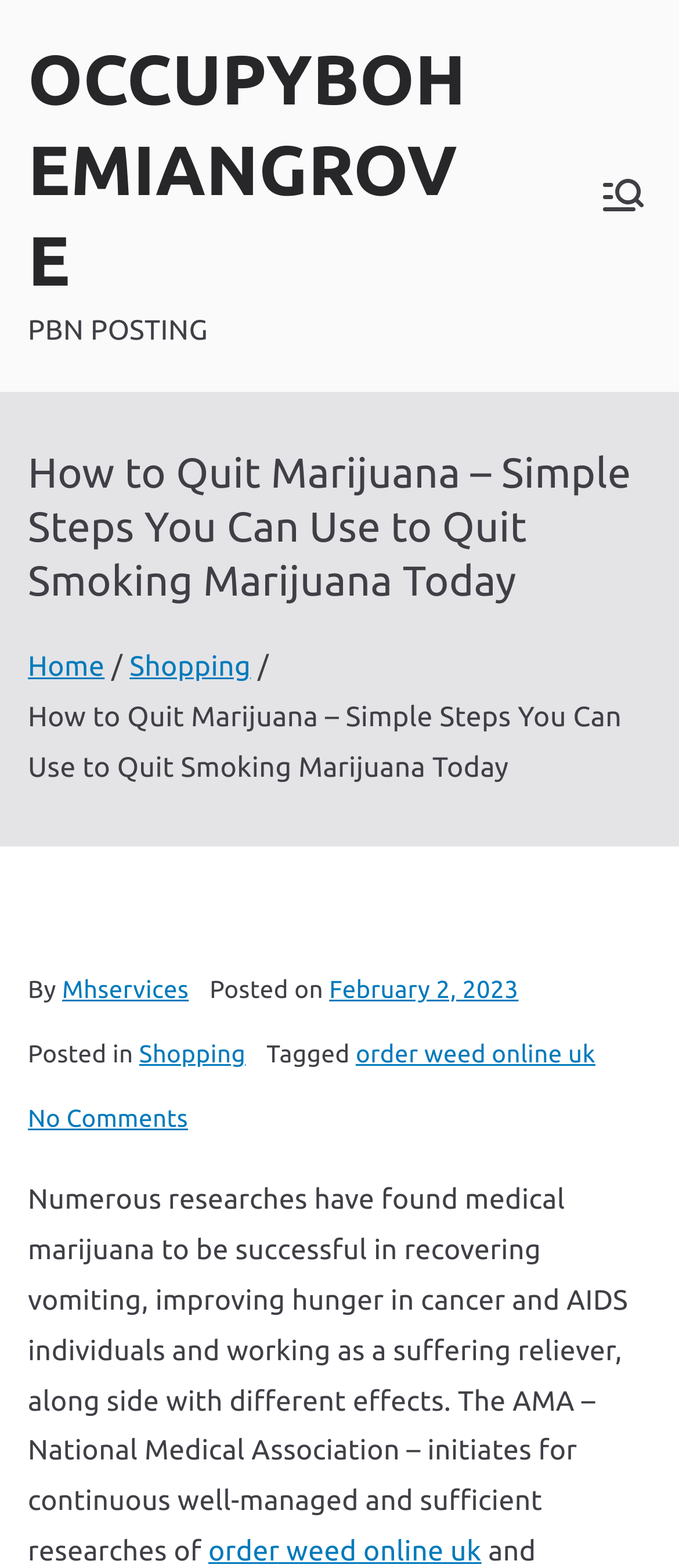Return the bounding box coordinates of the UI element that corresponds to this description: "Mhservices". The coordinates must be given as four float numbers in the range of 0 and 1, [left, top, right, bottom].

[0.092, 0.622, 0.278, 0.639]